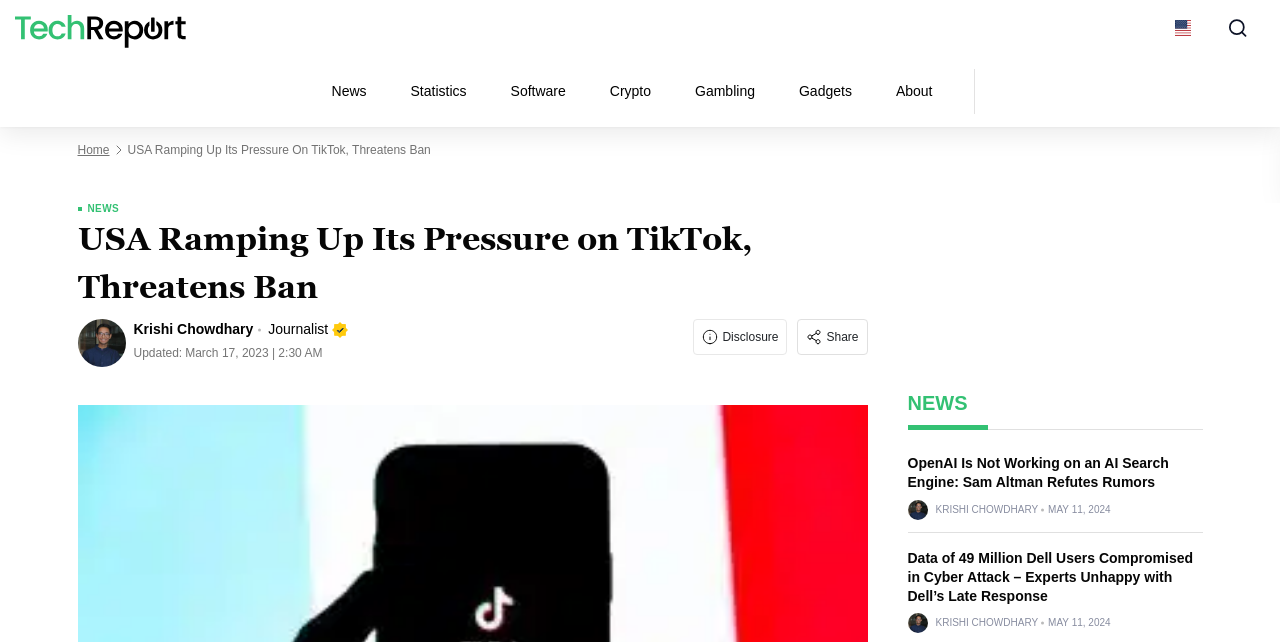Please mark the clickable region by giving the bounding box coordinates needed to complete this instruction: "Learn about Powerful Antioxidants for Wrinkle-Free Skin".

None